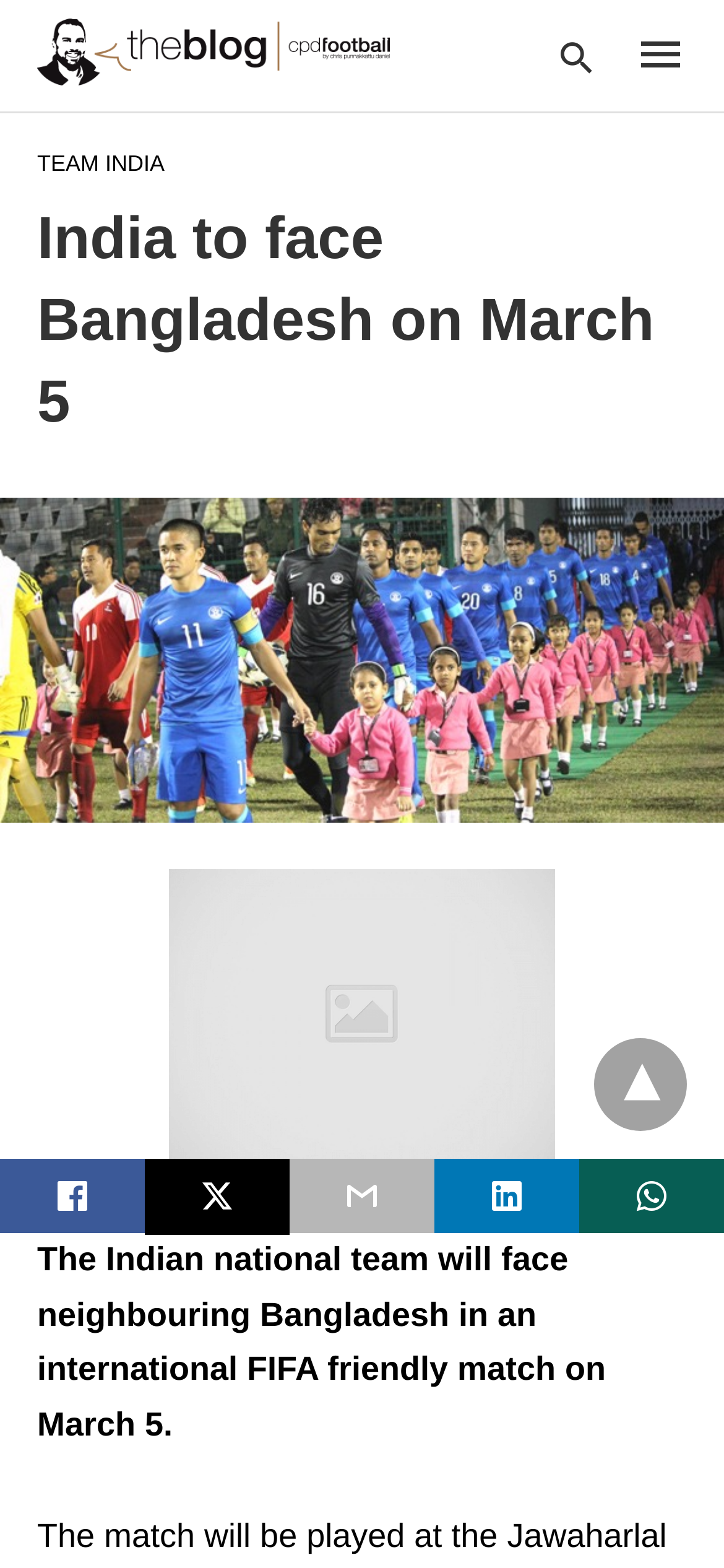What is the topic of the article? Based on the screenshot, please respond with a single word or phrase.

India vs Bangladesh football match